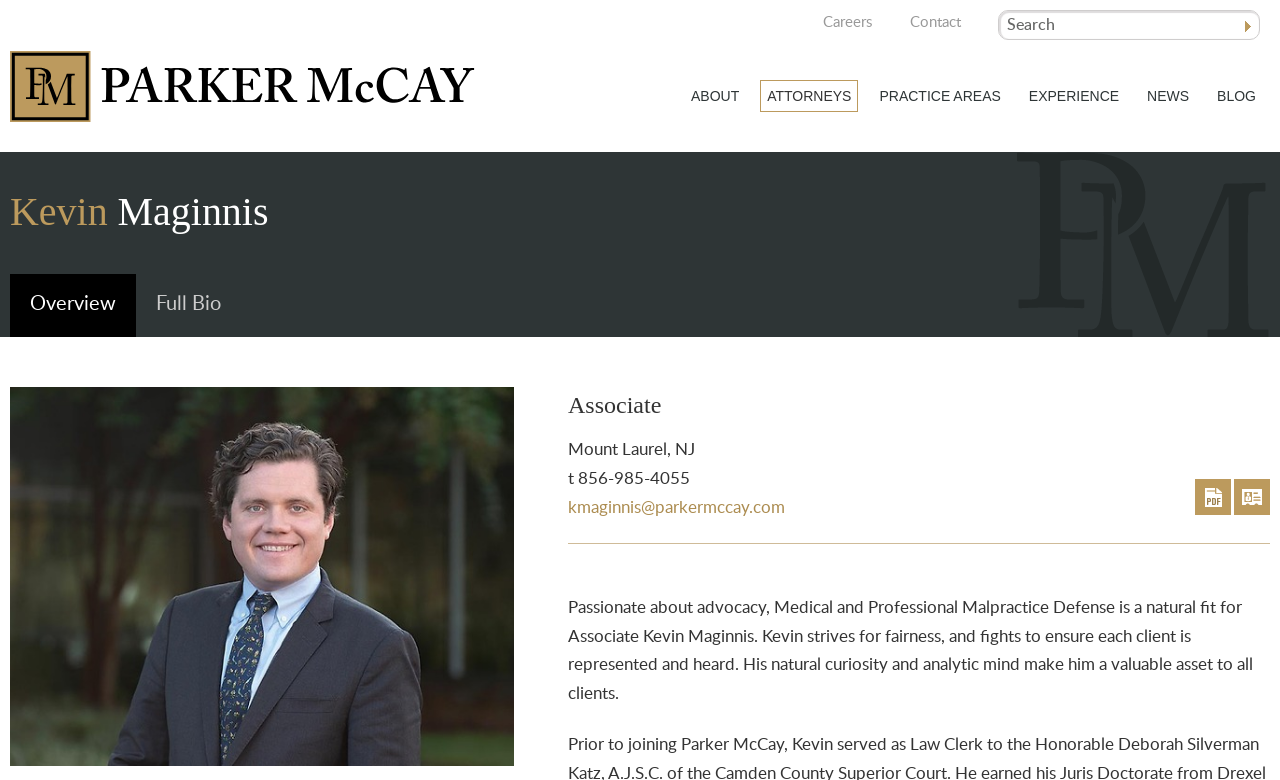What is the email address of Kevin Maginnis?
Please provide a detailed and comprehensive answer to the question.

The email address of Kevin Maginnis can be found in the link 'kmaginnis@parkermccay.com', which is located in the section with his contact information.